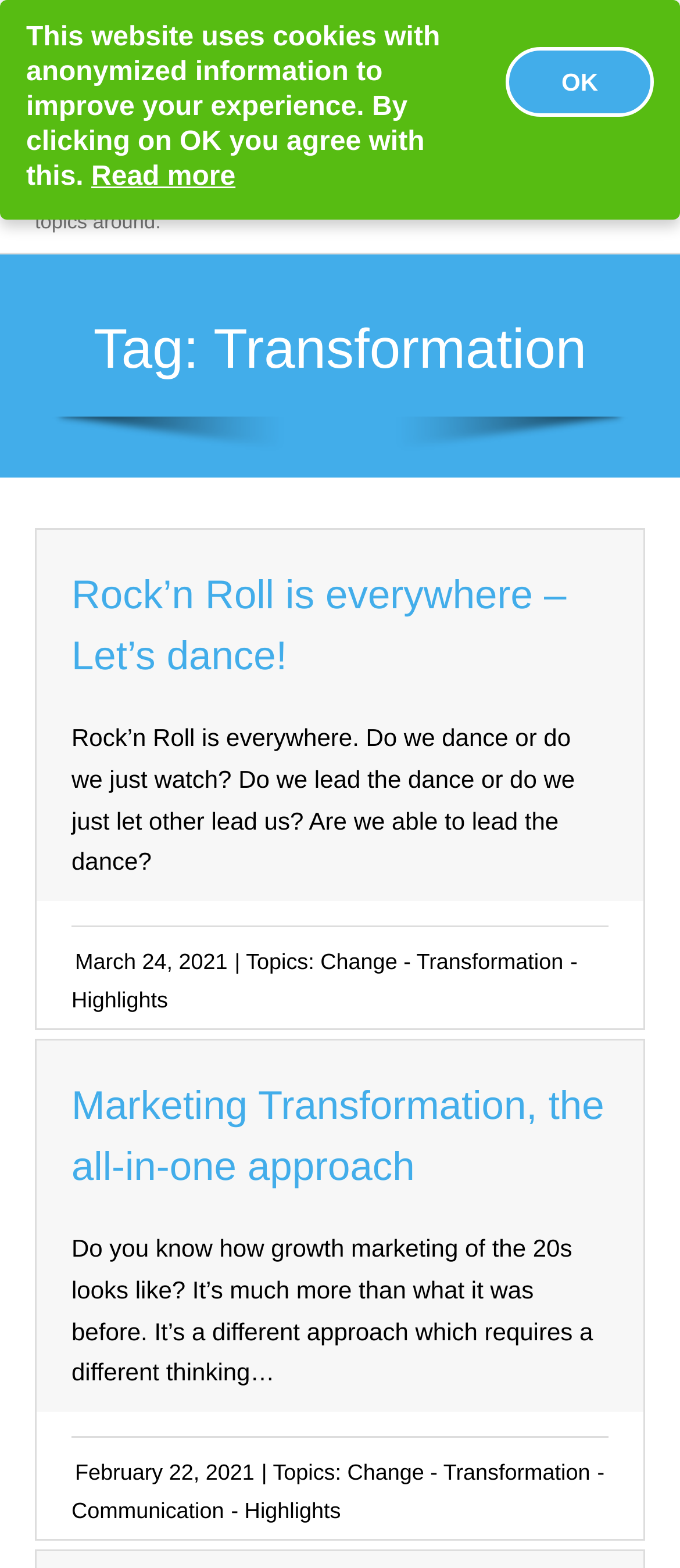Determine the bounding box for the described UI element: "February 22, 2021".

[0.11, 0.932, 0.384, 0.947]